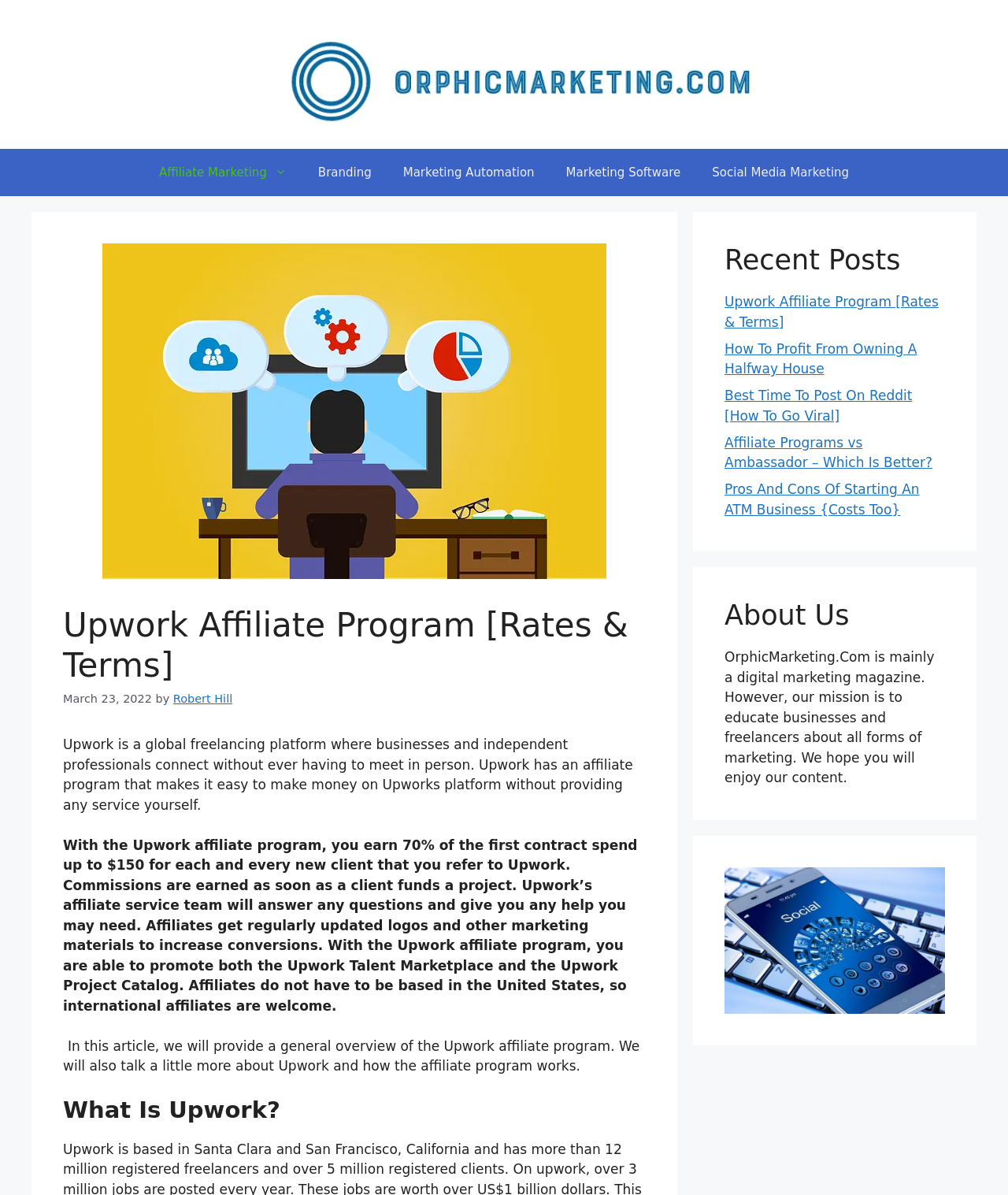Find the bounding box coordinates of the clickable area that will achieve the following instruction: "Check the 'Recent Posts'".

[0.719, 0.204, 0.938, 0.232]